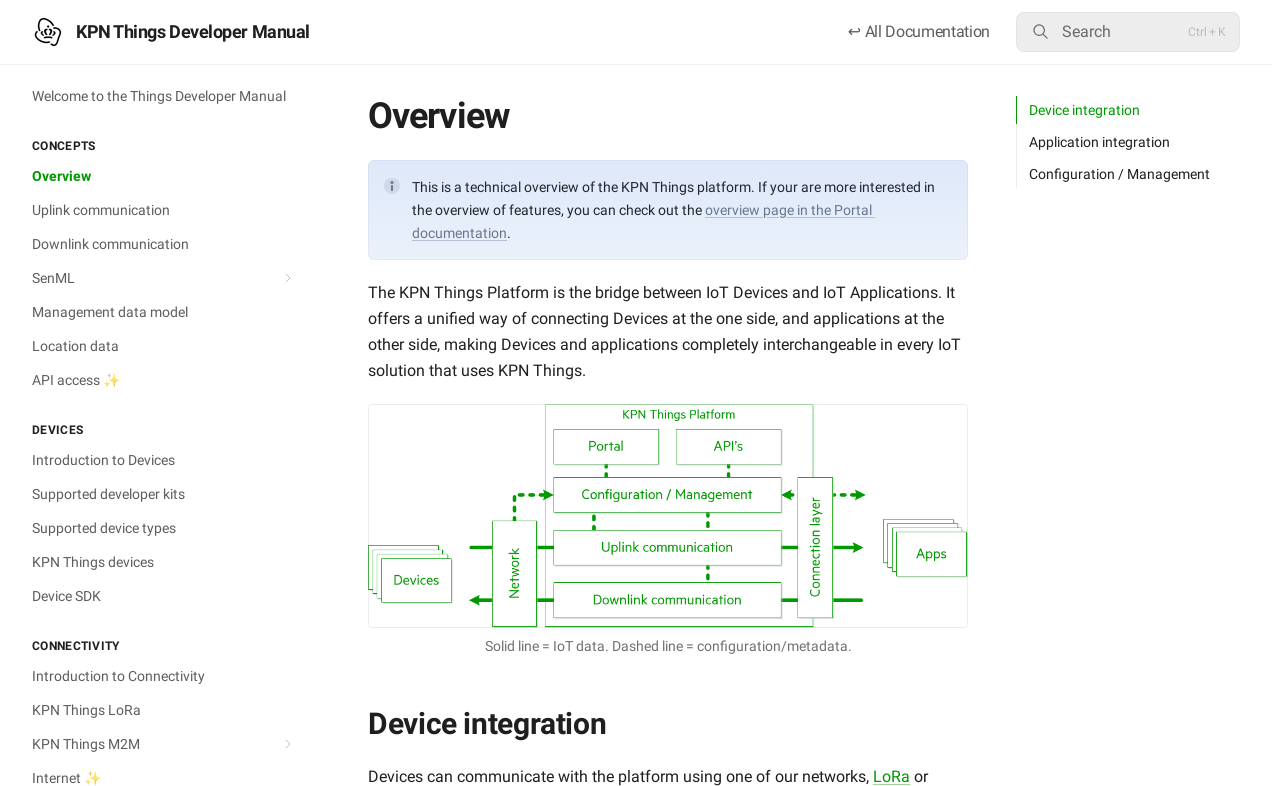Locate the bounding box of the UI element with the following description: "Location data".

[0.009, 0.42, 0.238, 0.461]